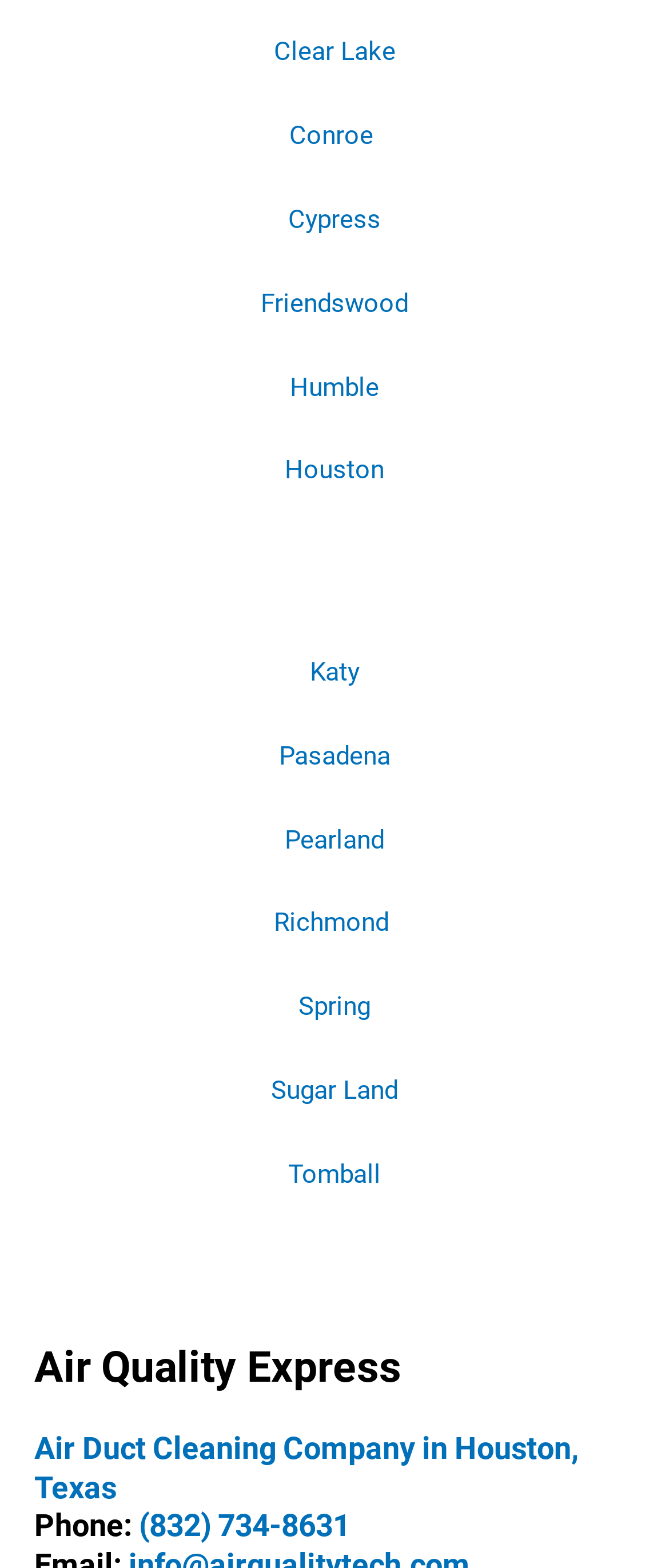Given the element description, predict the bounding box coordinates in the format (top-left x, top-left y, bottom-right x, bottom-right y). Make sure all values are between 0 and 1. Here is the element description: aria-label="Advertisement" name="aswift_1" title="Advertisement"

None